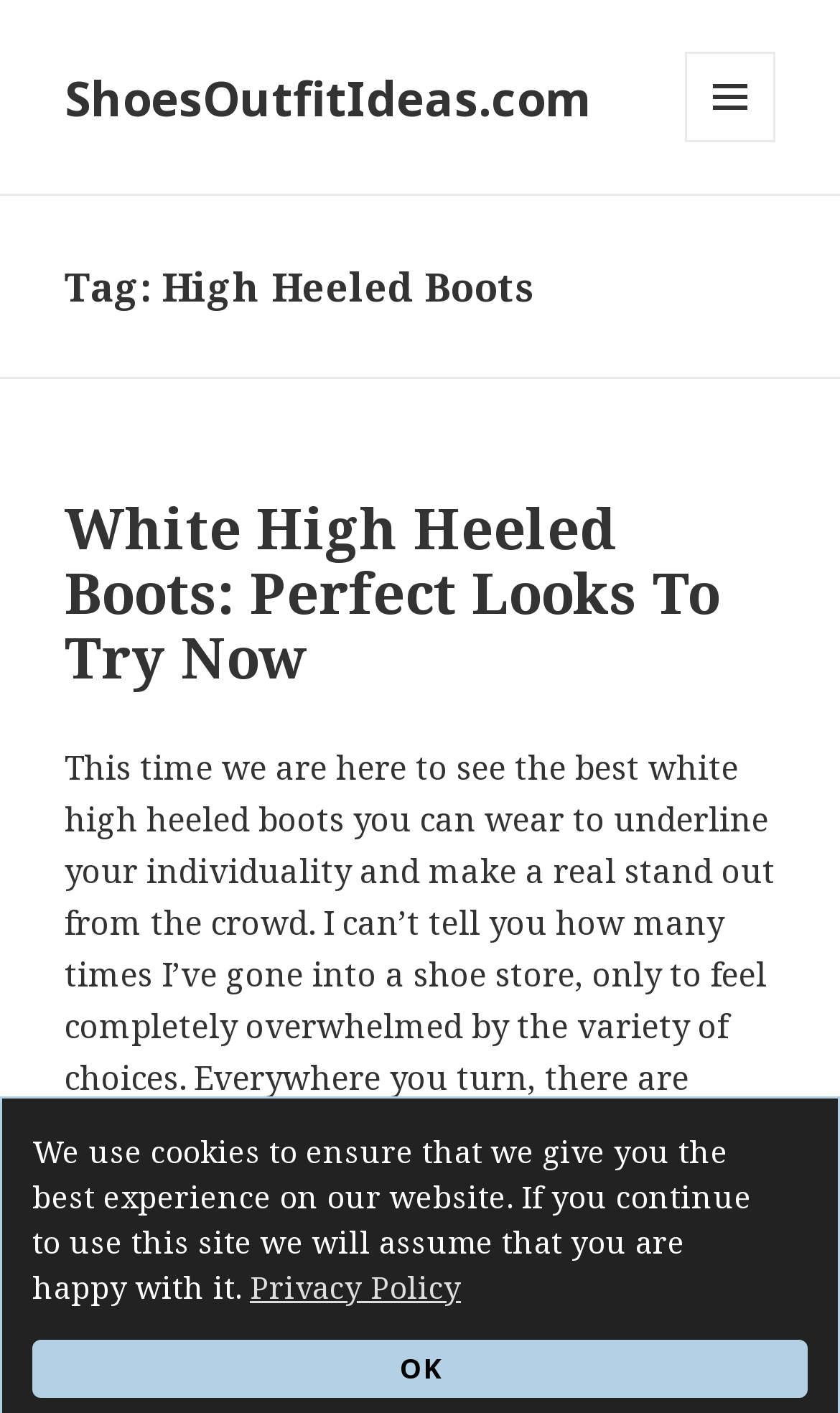What is the focus of the article?
Look at the screenshot and provide an in-depth answer.

I analyzed the text in the article which states 'underline your individuality and make a real stand out from the crowd'. This suggests that the article is focused on helping readers express their individuality through their fashion choices, specifically with white high heeled boots.